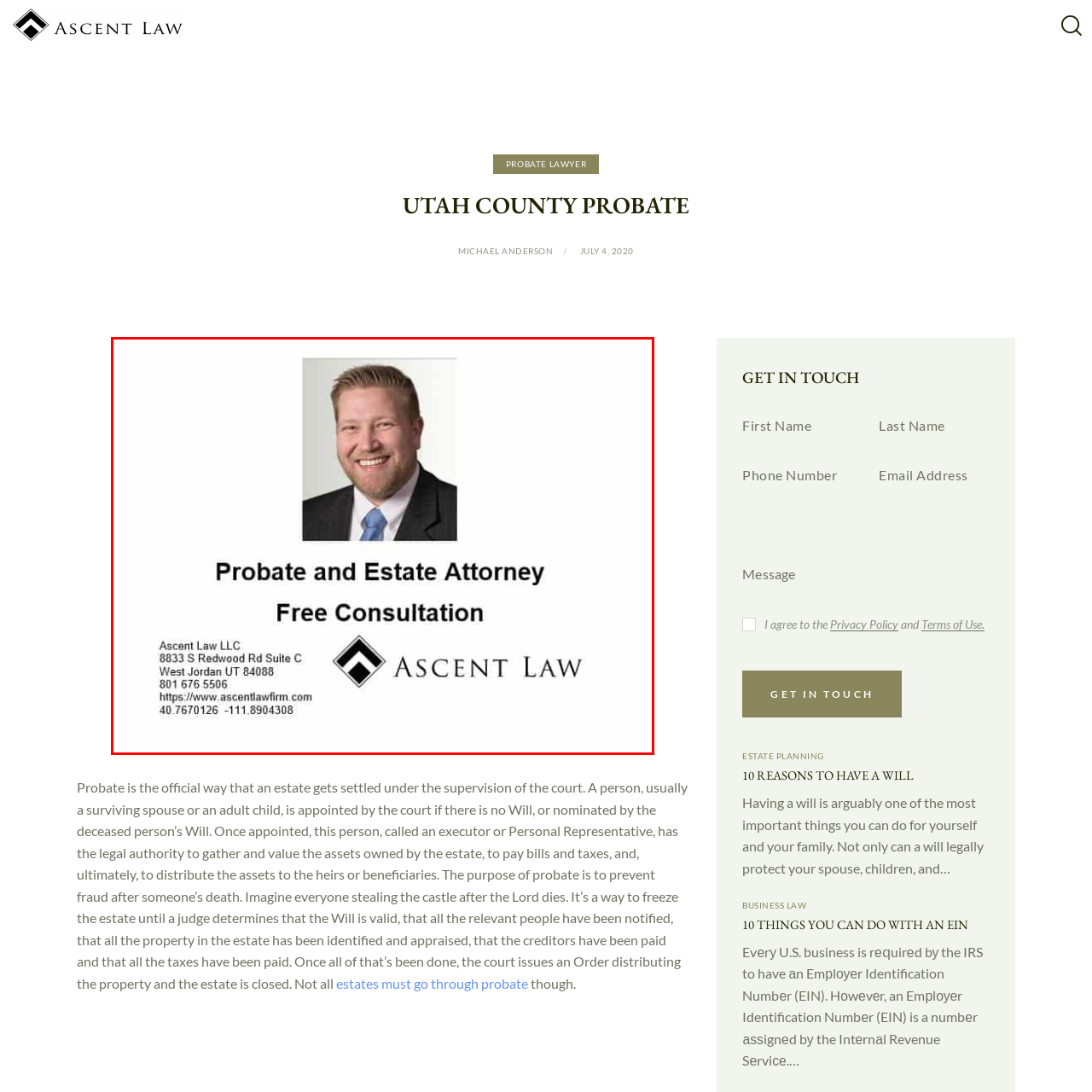Explain the image in the red bounding box with extensive details.

The image features a professional portrait of an attorney, likely specializing in probate and estate law, with a warm smile and neatly styled hair. He is dressed in formal attire, including a suit and a light blue tie, suggesting a welcoming yet professional demeanor, which is important in the legal field. The background is plain, ensuring the focus remains on him. 

Beneath his image, bold text reads "Probate and Estate Attorney" followed by "Free Consultation," promoting accessibility and support for potential clients. The lower section includes additional contact information for Ascent Law LLC, detailing their office location in West Jordan, Utah, along with a phone number and website link. Accompanying this, a logo for Ascent Law is displayed, reinforcing the firm's brand identity. This image is designed to convey professionalism and approachability, inviting individuals to seek legal assistance in probate matters.